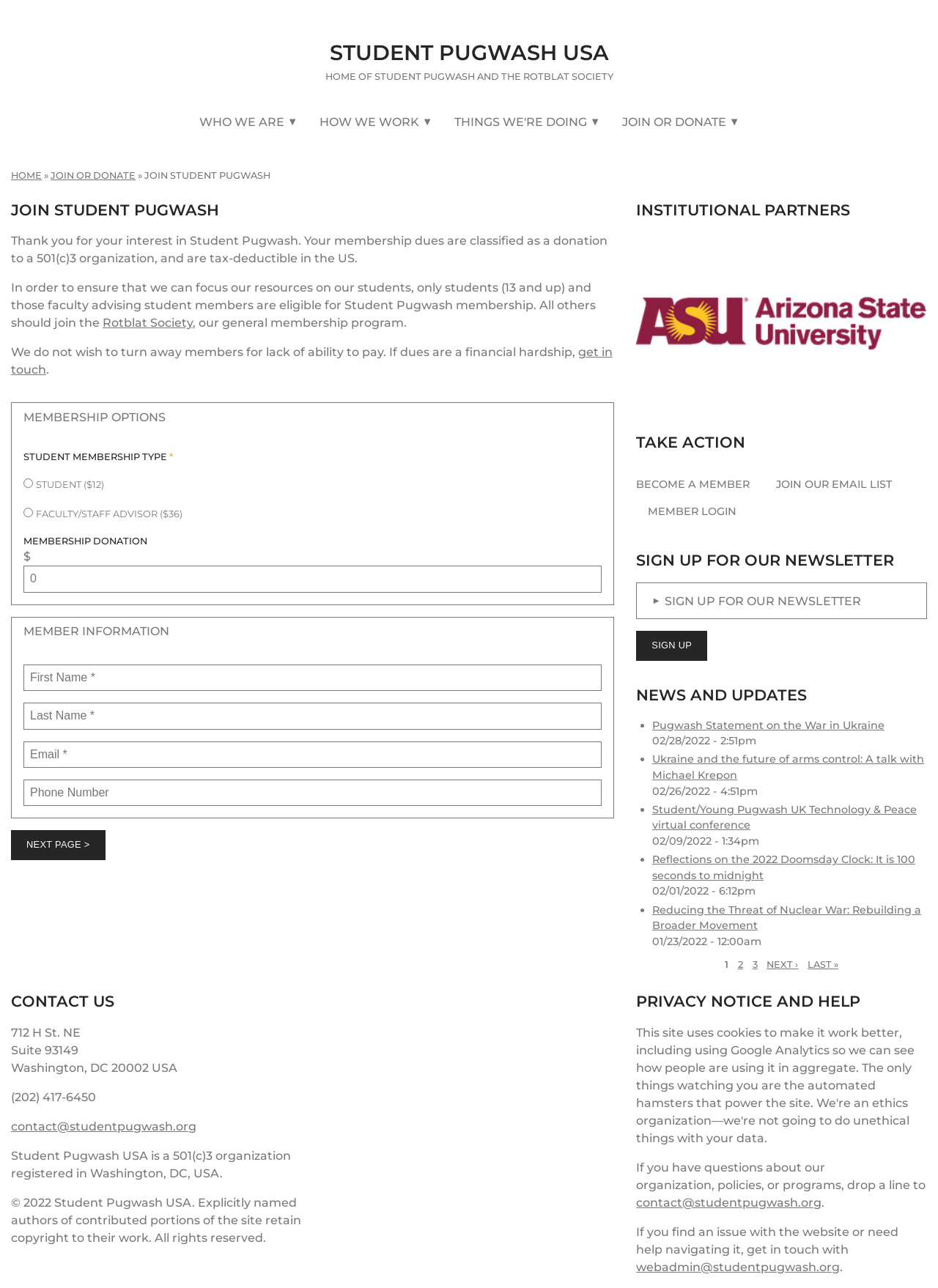Given the content of the image, can you provide a detailed answer to the question?
How many links are there in the 'NEWS AND UPDATES' section?

I found the answer by counting the number of links in the 'NEWS AND UPDATES' section, which includes links to news articles with titles such as 'Pugwash Statement on the War in Ukraine' and 'Reducing the Threat of Nuclear War: Rebuilding a Broader Movement'.